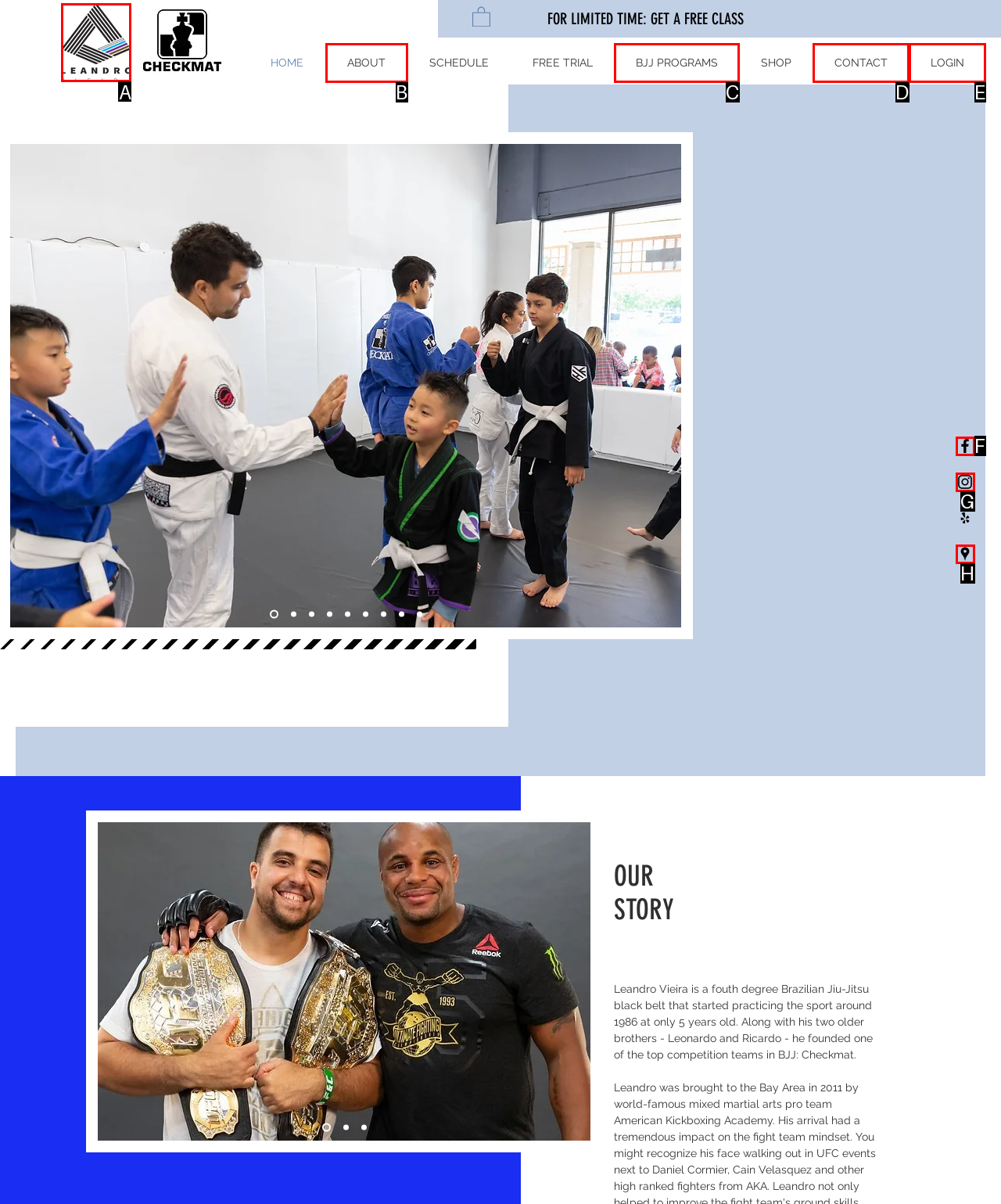Indicate the UI element to click to perform the task: Click the LeandroVieira logo. Reply with the letter corresponding to the chosen element.

A